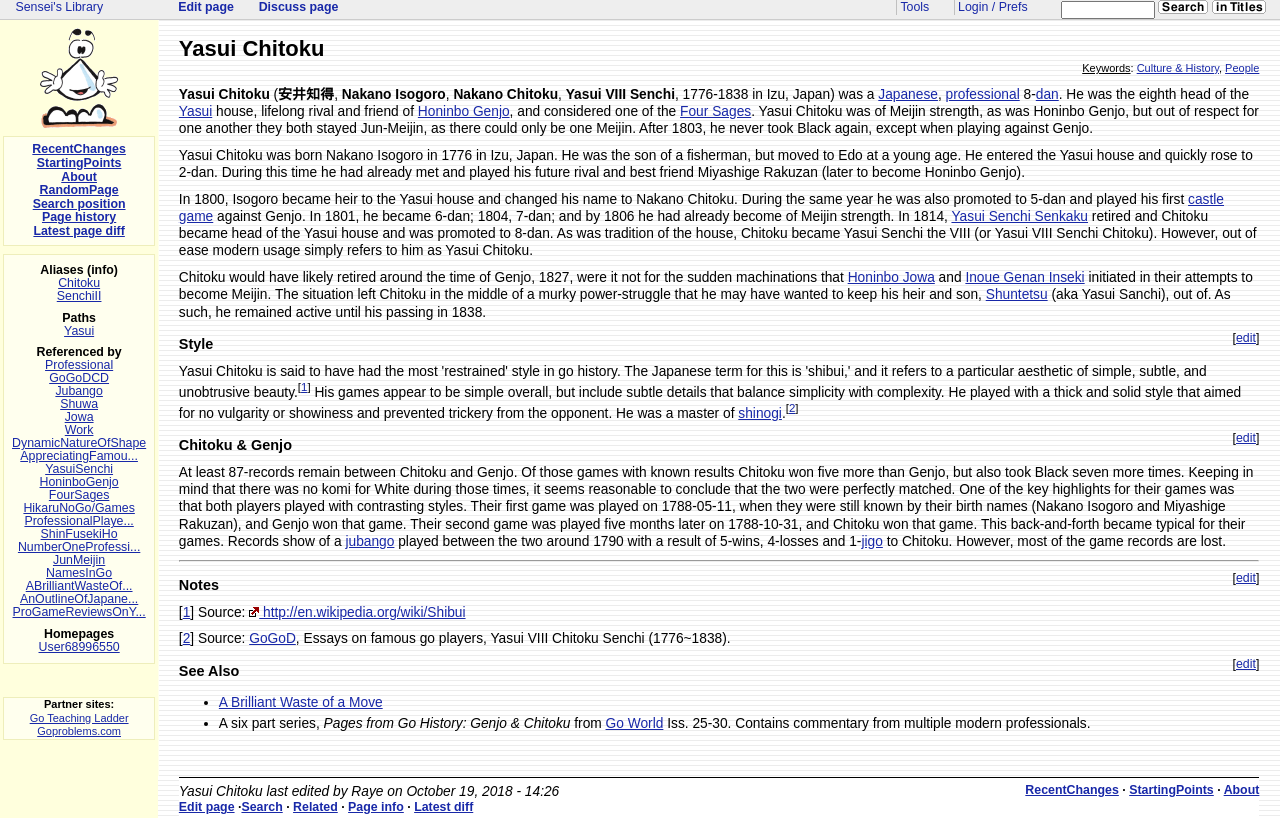Pinpoint the bounding box coordinates of the clickable area necessary to execute the following instruction: "follow the link to Japanese". The coordinates should be given as four float numbers between 0 and 1, namely [left, top, right, bottom].

[0.686, 0.106, 0.733, 0.124]